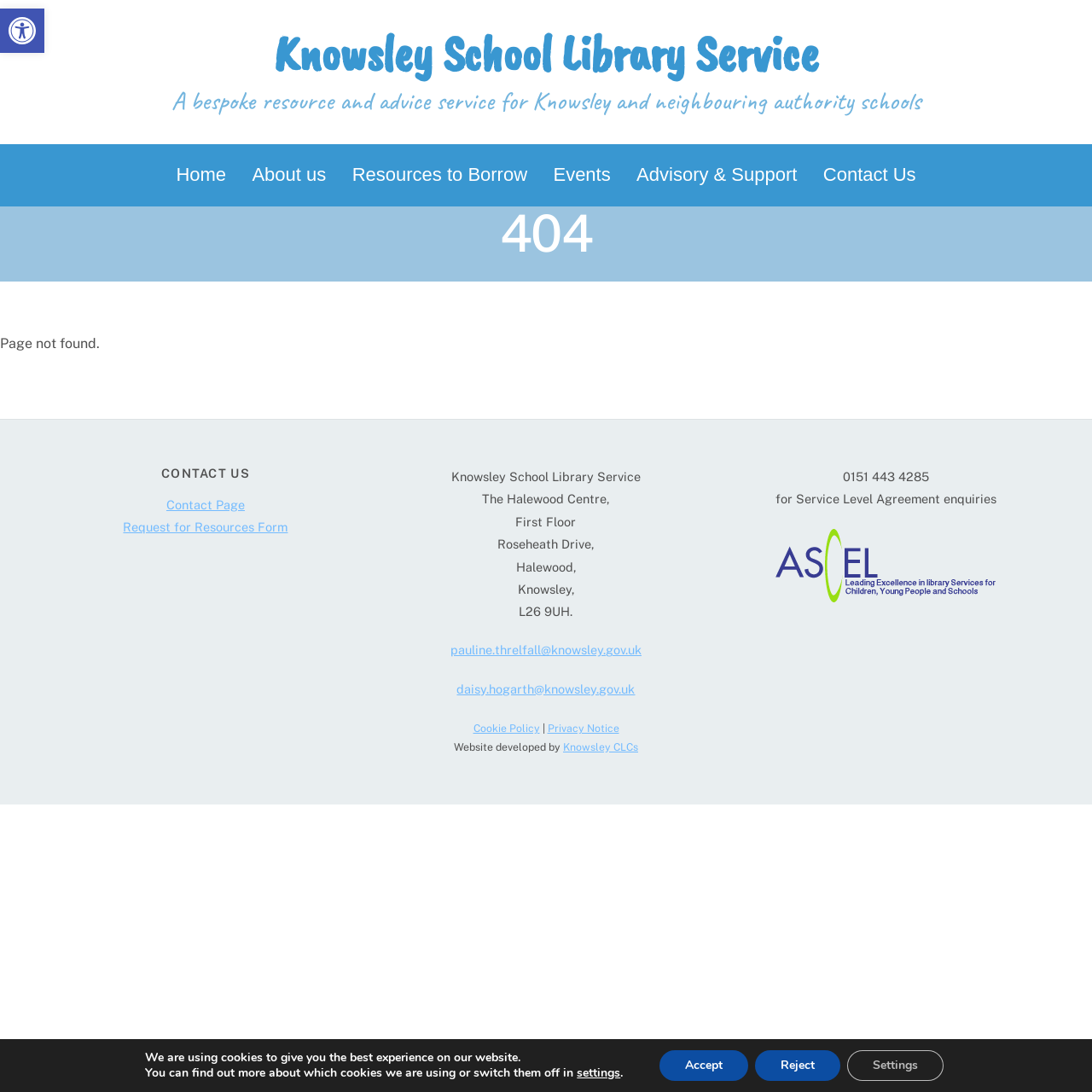Given the webpage screenshot, identify the bounding box of the UI element that matches this description: "Knowsley School Library Service".

[0.251, 0.018, 0.749, 0.078]